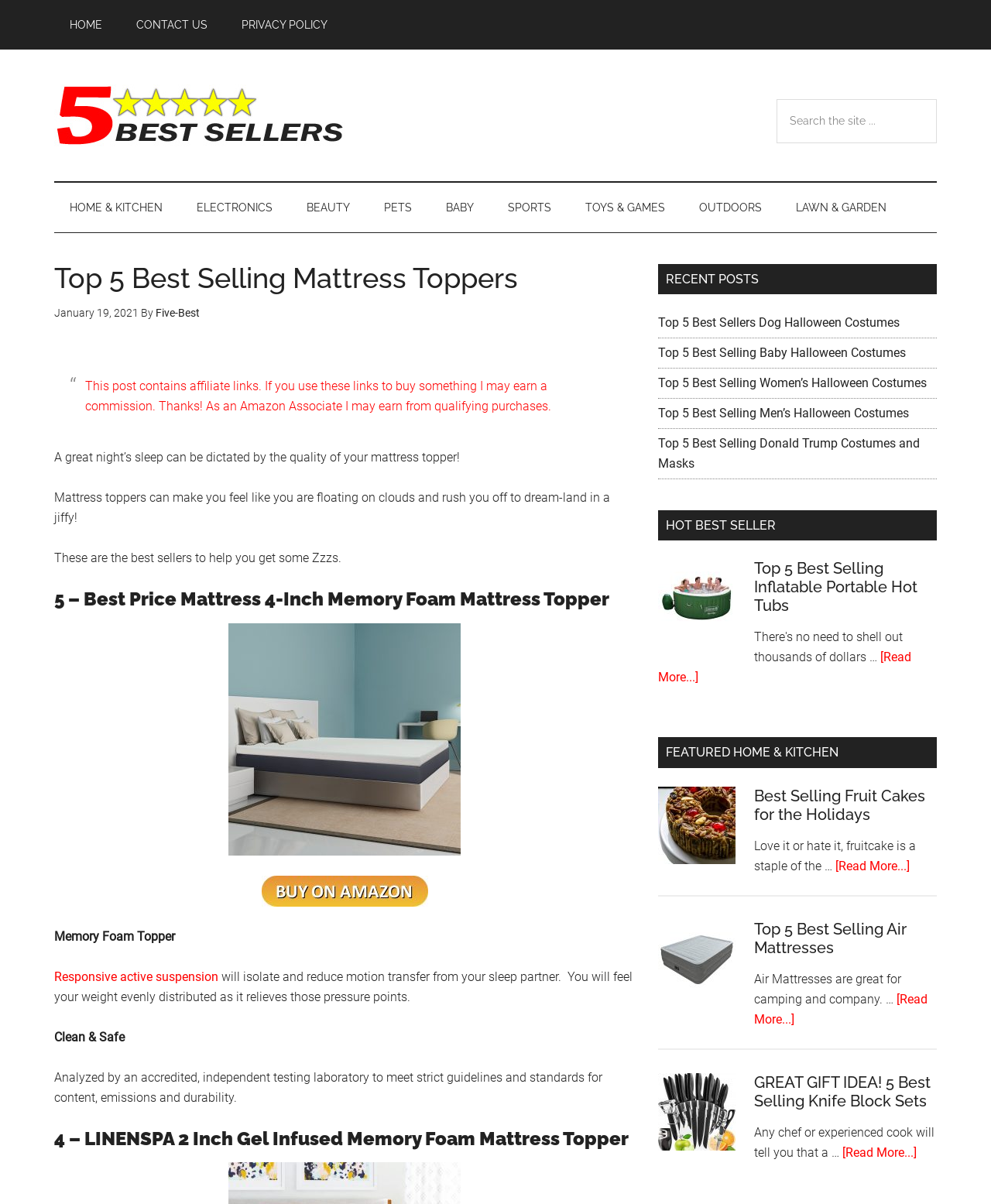What is the category of the link 'HOME & KITCHEN'?
Provide a concise answer using a single word or phrase based on the image.

Home & Kitchen